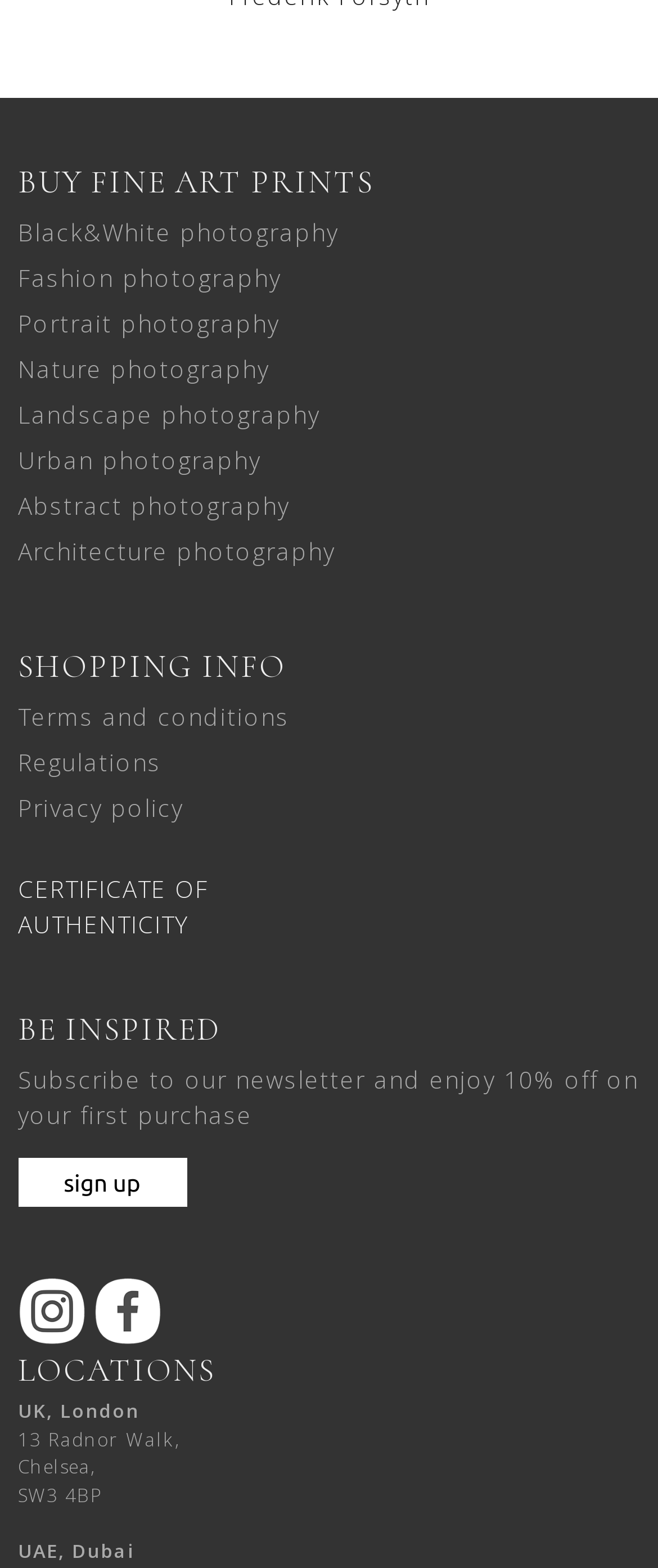What discount is offered for newsletter subscribers?
Please look at the screenshot and answer using one word or phrase.

10% off